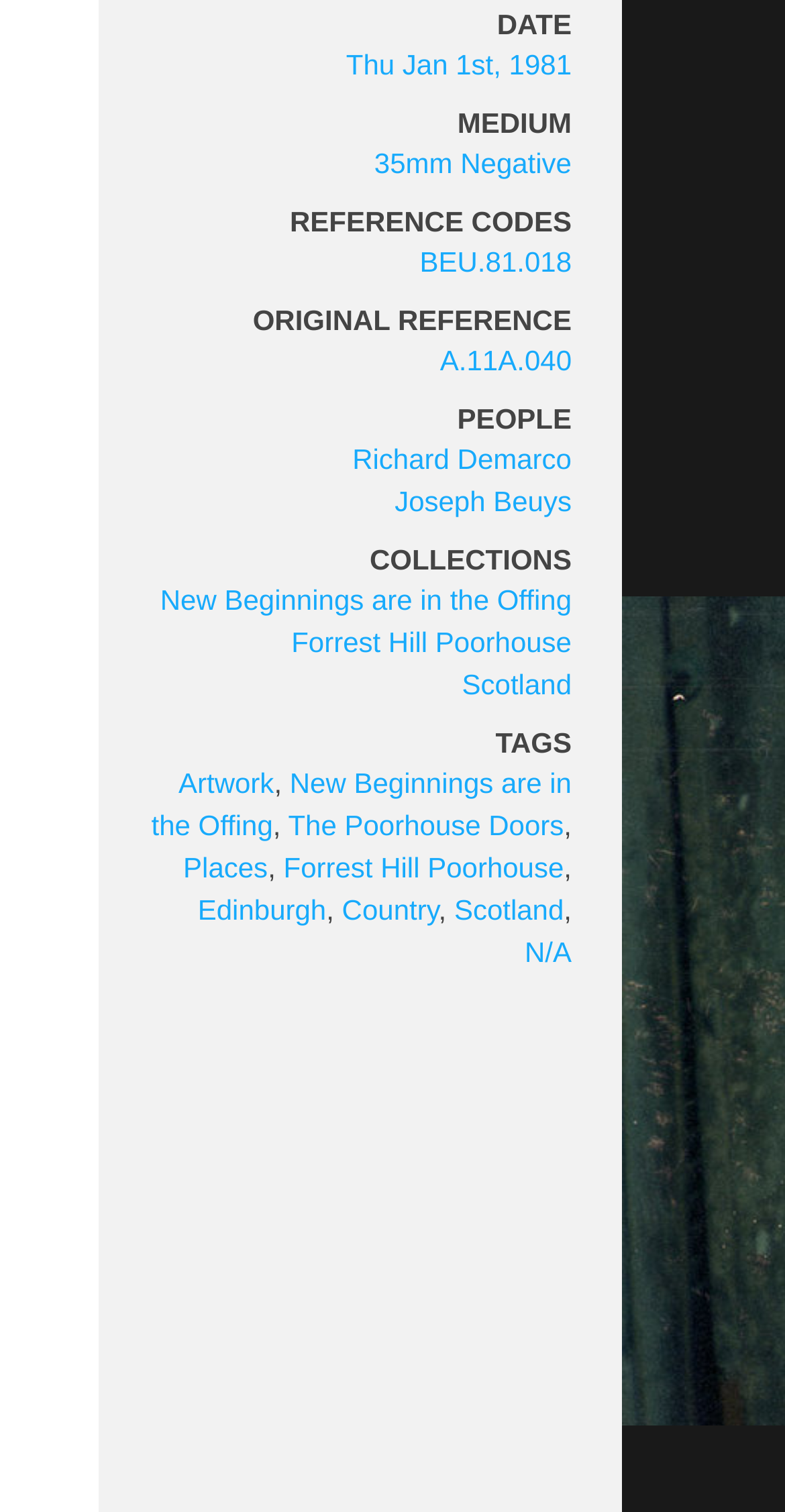Please provide the bounding box coordinates in the format (top-left x, top-left y, bottom-right x, bottom-right y). Remember, all values are floating point numbers between 0 and 1. What is the bounding box coordinate of the region described as: Scotland

[0.579, 0.591, 0.718, 0.612]